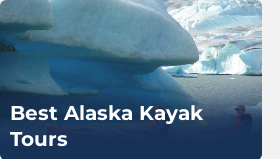Reply to the question with a single word or phrase:
What type of environment is shown in the image?

Glacial